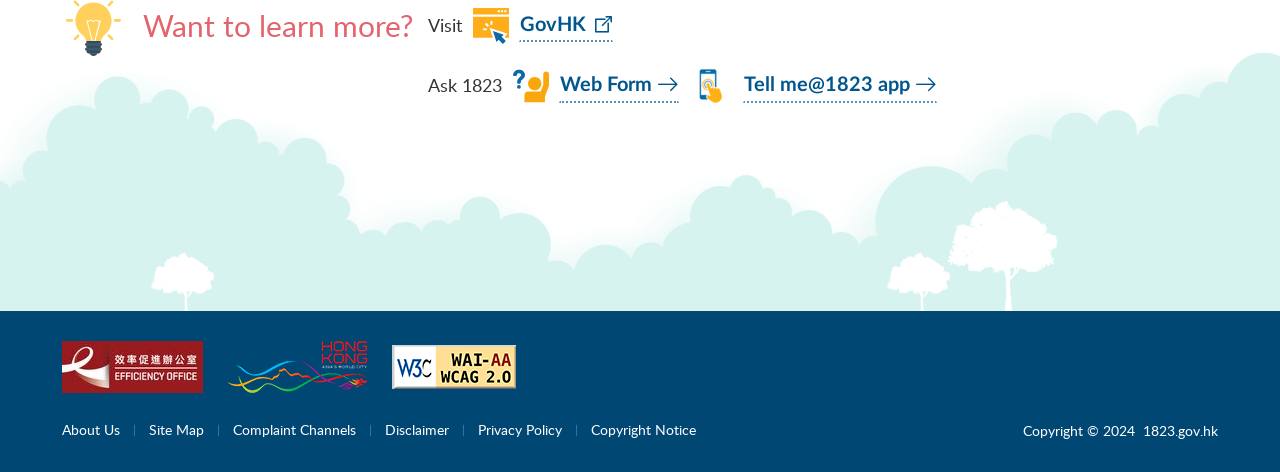What is the text next to the 'Web Form' link?
Using the picture, provide a one-word or short phrase answer.

Ask 1823